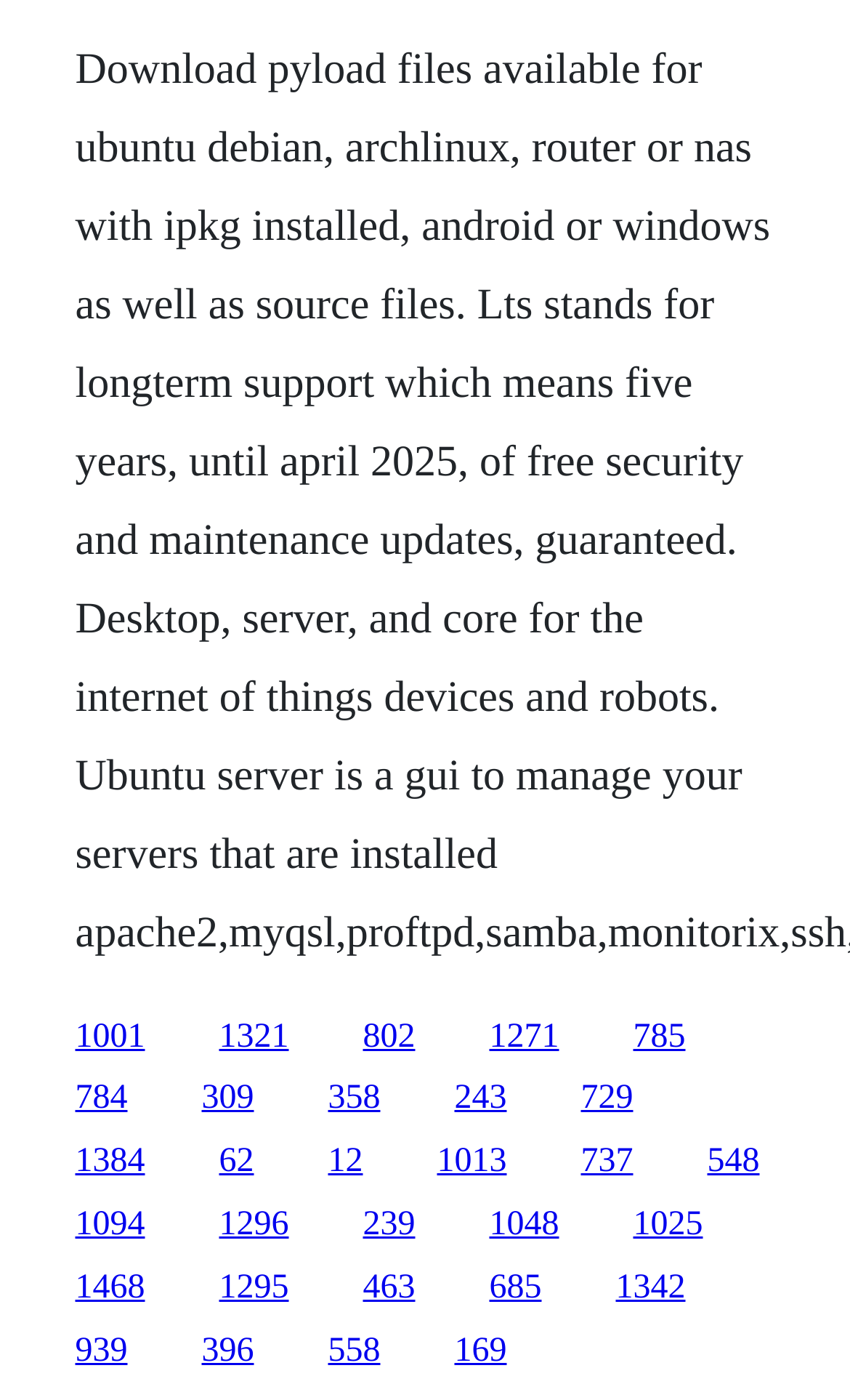Bounding box coordinates are specified in the format (top-left x, top-left y, bottom-right x, bottom-right y). All values are floating point numbers bounded between 0 and 1. Please provide the bounding box coordinate of the region this sentence describes: 737

[0.683, 0.816, 0.745, 0.843]